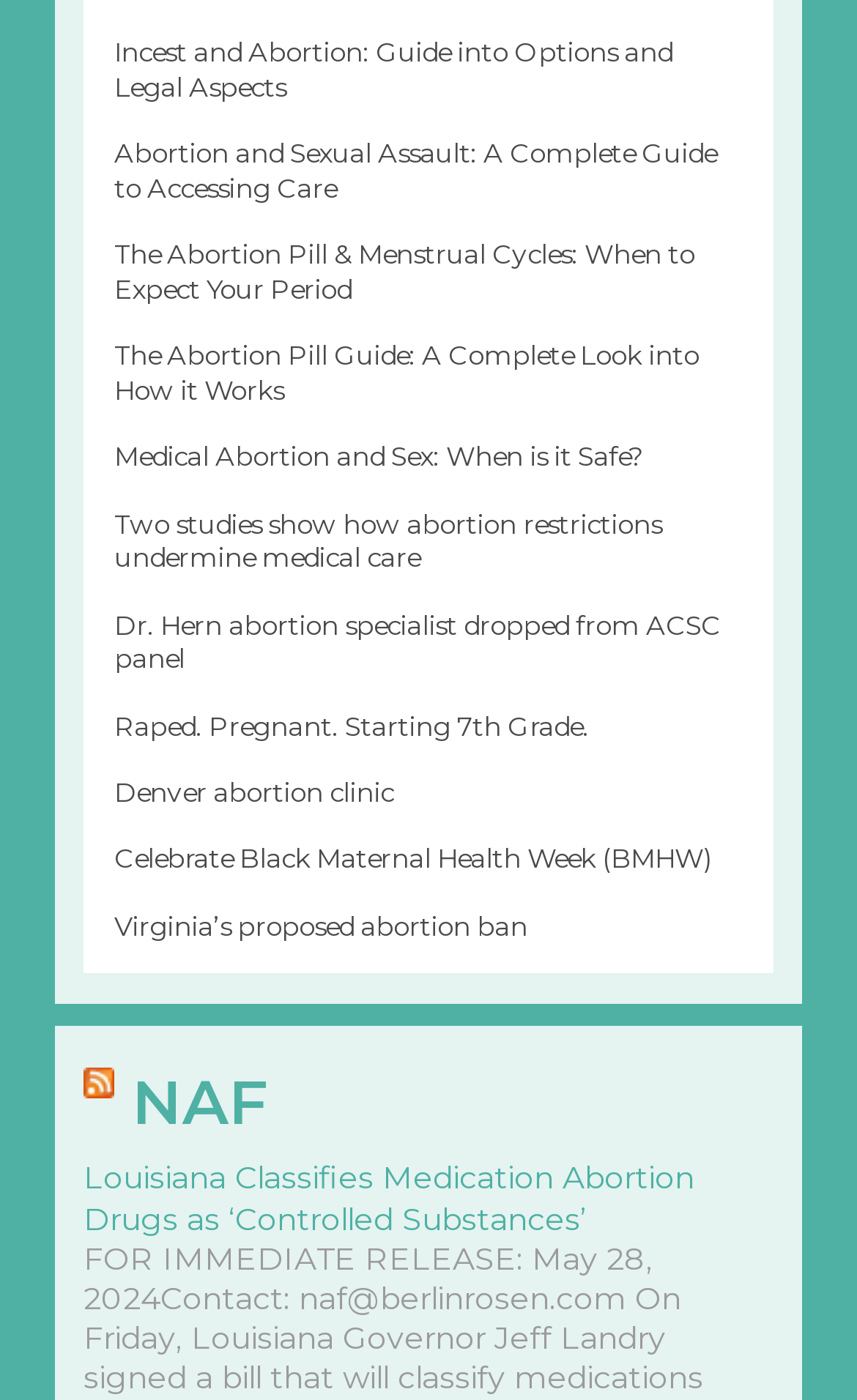Pinpoint the bounding box coordinates of the element you need to click to execute the following instruction: "Check the Louisiana medication abortion news". The bounding box should be represented by four float numbers between 0 and 1, in the format [left, top, right, bottom].

[0.097, 0.826, 0.81, 0.886]